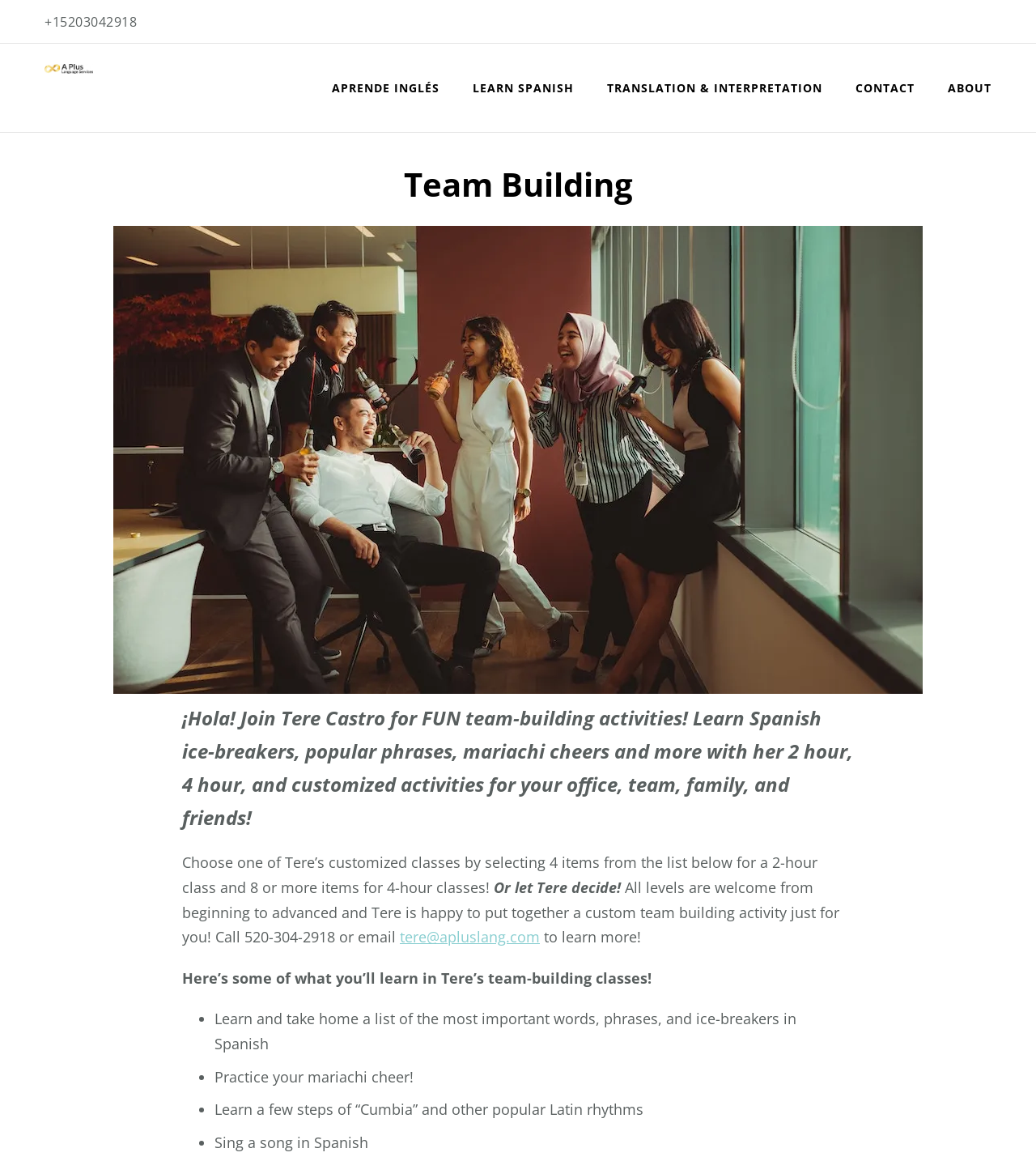Show the bounding box coordinates for the HTML element as described: "Translation & Interpretation".

[0.572, 0.055, 0.808, 0.096]